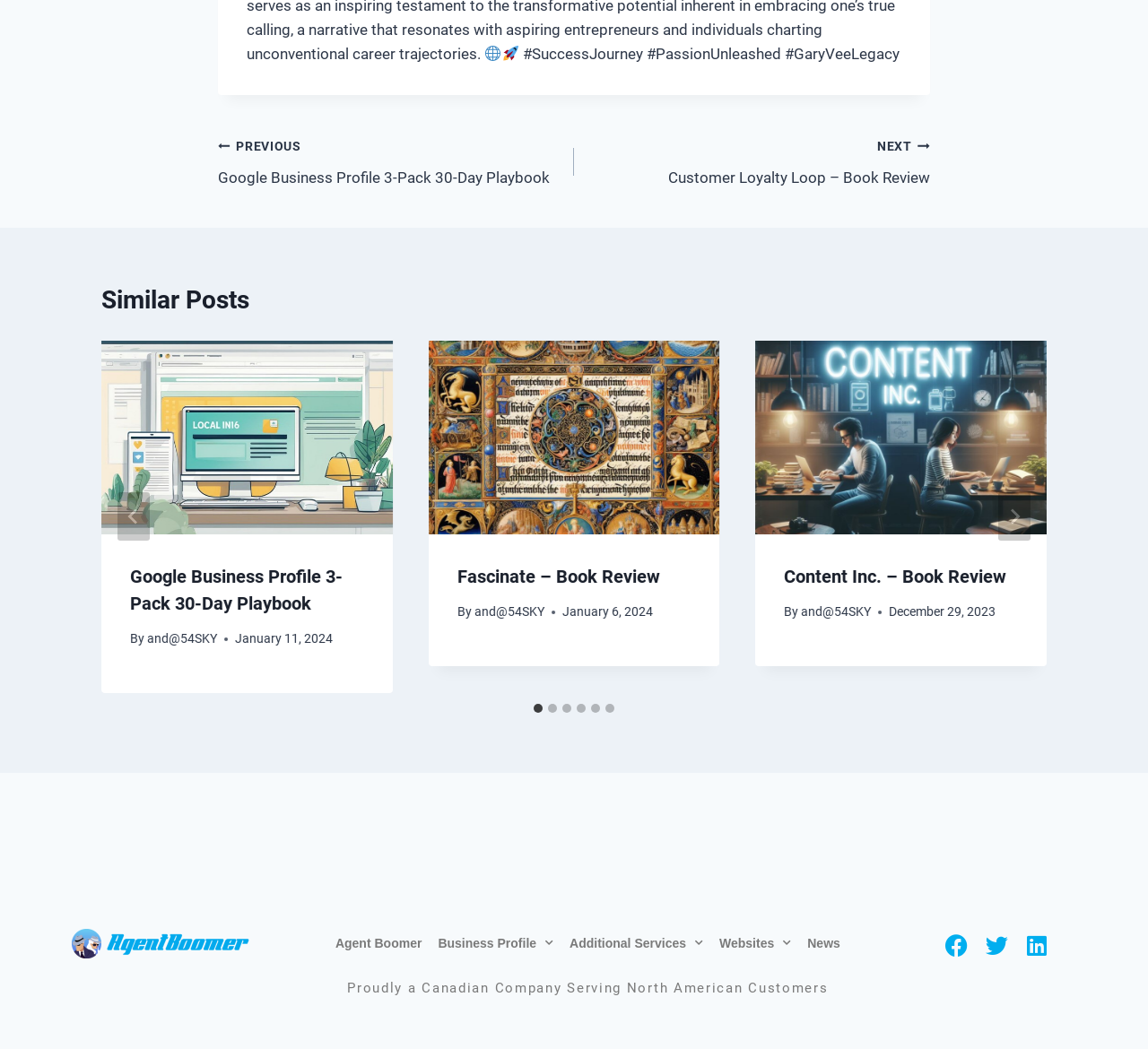Find the bounding box coordinates of the clickable area required to complete the following action: "Click on the 'Agent Boomer' logo".

[0.062, 0.886, 0.218, 0.914]